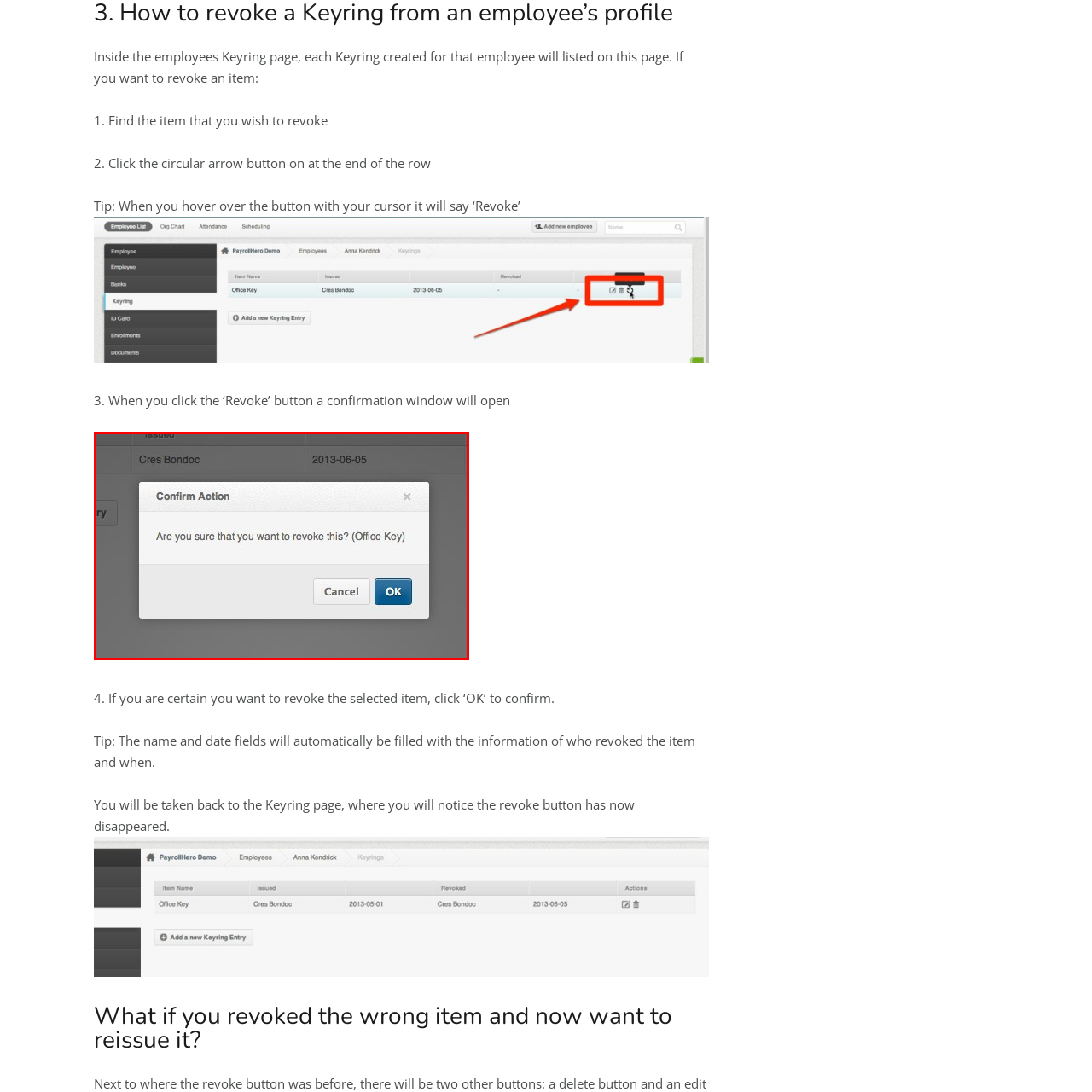Offer a detailed explanation of the scene within the red bounding box.

The image depicts a confirmation dialog box titled "Confirm Action," prompting the user to confirm the revocation of a specific key, labeled as "Office Key." The message asks, "Are you sure that you want to revoke this?" accompanied by options to either "Cancel" the action or proceed by clicking "OK." This interface is typically encountered during processes that involve managed access, such as key management within an employee's profile, where secure actions need user verification before execution. The dialog is designed to ensure that users make intentional decisions regarding access revocation, preventing accidental changes.